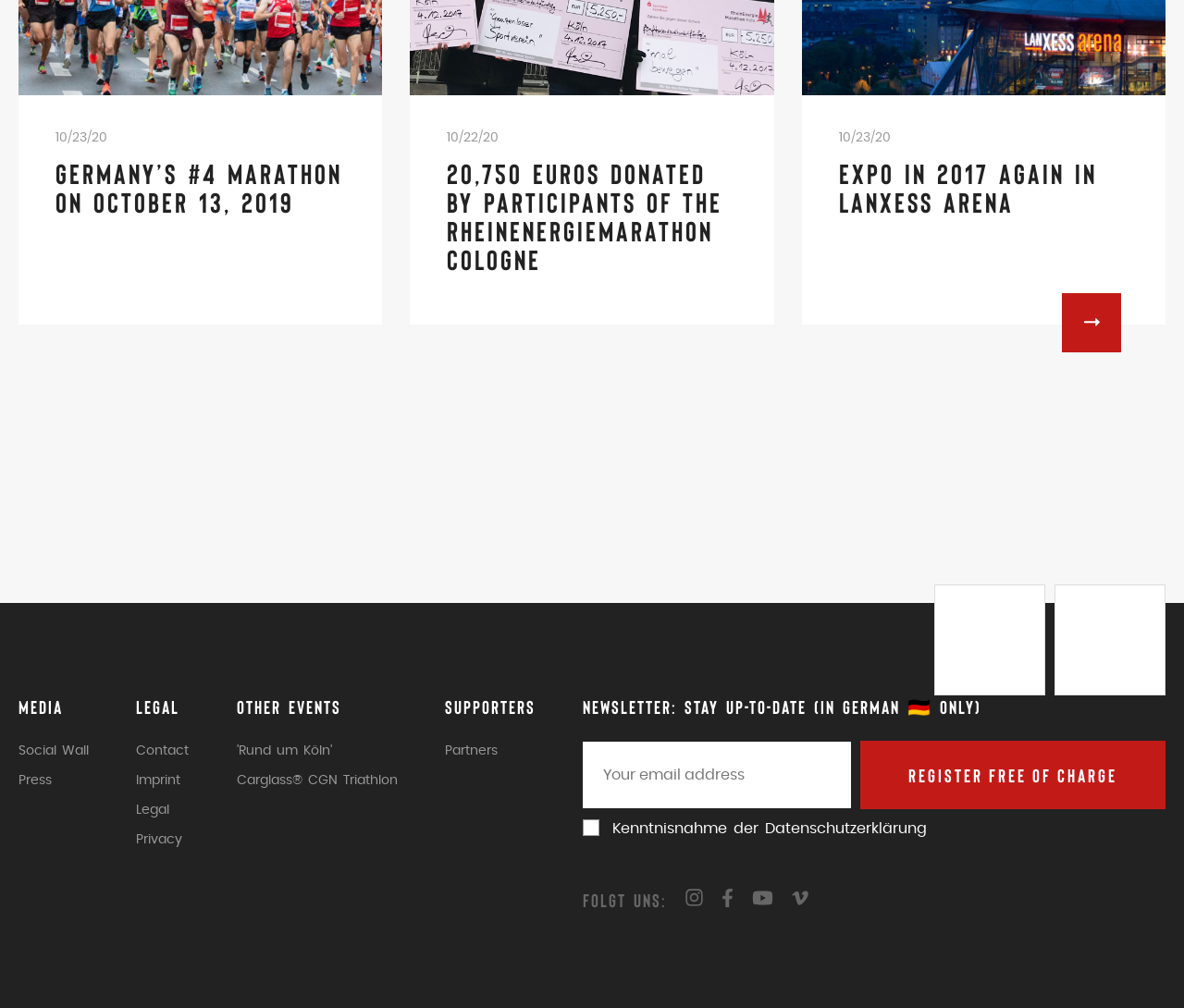Specify the bounding box coordinates of the area that needs to be clicked to achieve the following instruction: "Click the 'Next slide' button".

[0.897, 0.291, 0.947, 0.349]